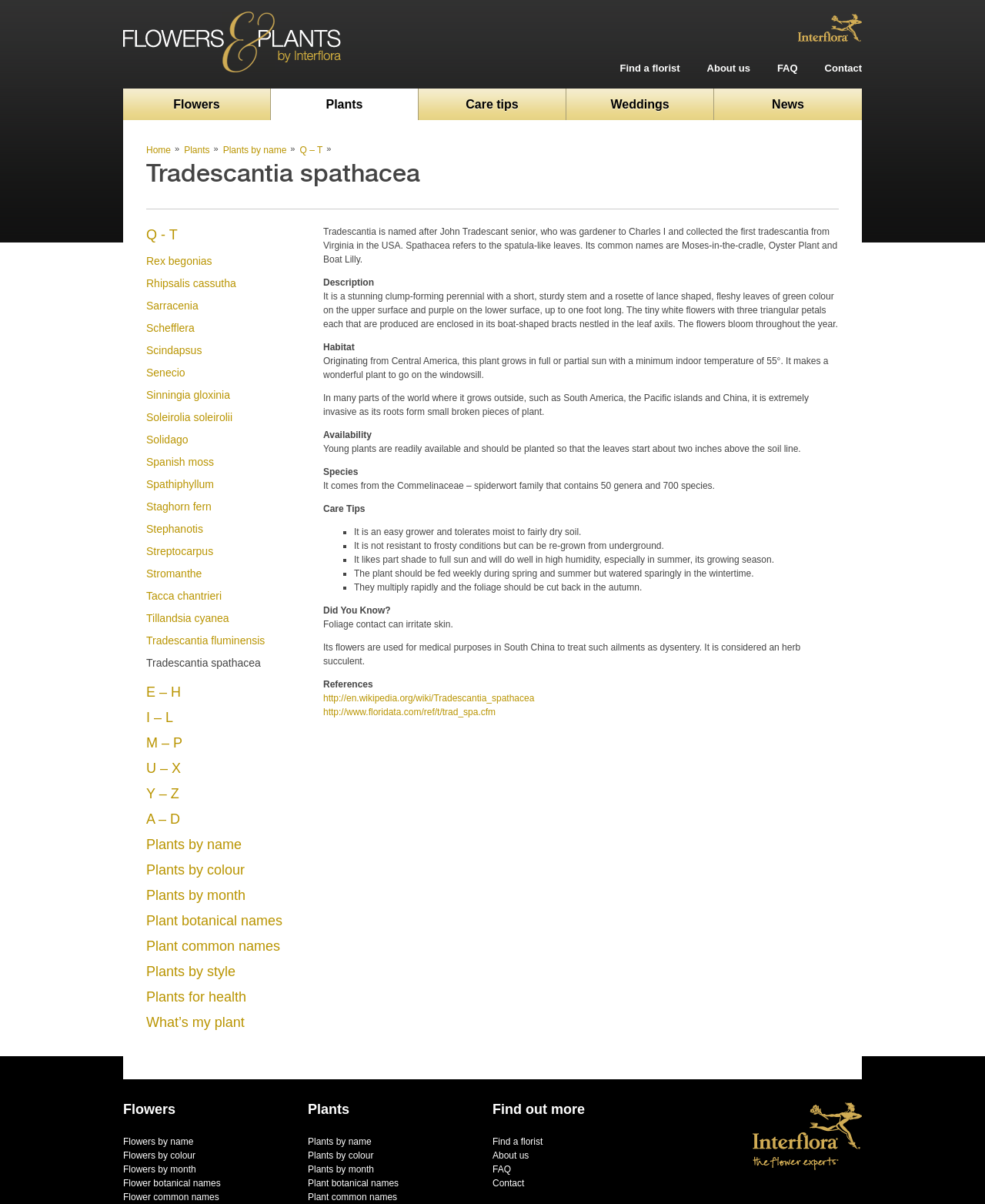Give a full account of the webpage's elements and their arrangement.

The webpage is about Tradescantia spathacea, a type of plant. At the top, there are several links to other websites, including Interflora flowers and a link to find a florist. Below these links, there are multiple navigation links, including "Flowers", "Plants", "Care tips", and "Weddings". 

On the left side of the page, there is a list of links to other plants, organized alphabetically by their scientific names. This list takes up most of the left side of the page.

The main content of the page is about Tradescantia spathacea. It starts with a heading that displays the plant's name. Below the heading, there is a paragraph of text that describes the origin of the plant's name. 

Following this, there are several sections of text that provide information about the plant's description, habitat, availability, species, and care tips. The care tips section is formatted as a list with bullet points. 

Additionally, there is a section titled "Did You Know?" that provides some interesting facts about the plant. There is also a "References" section that links to external websites with more information about the plant.

Overall, the webpage is a comprehensive resource for learning about Tradescantia spathacea, with a focus on its characteristics, care, and interesting facts.